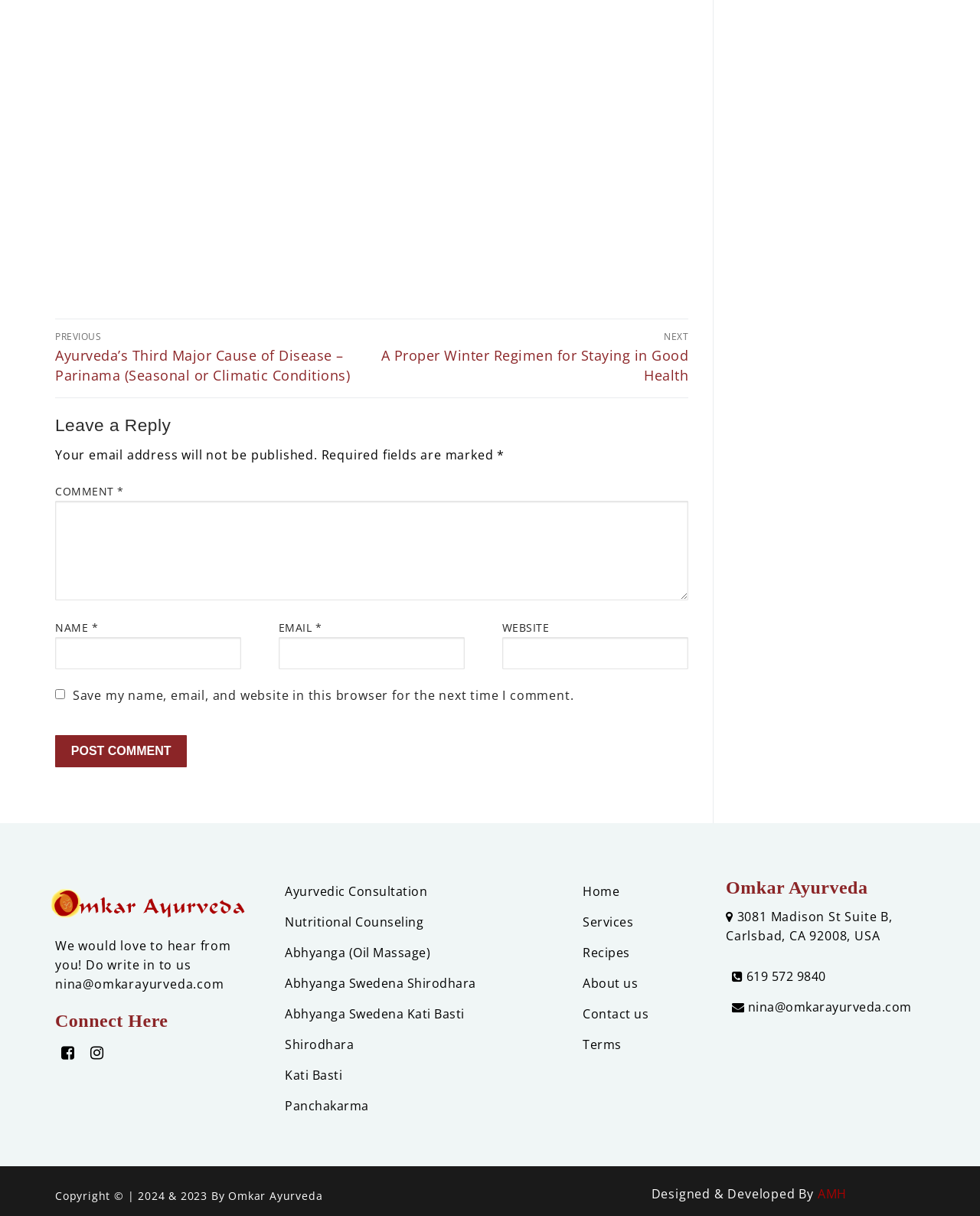Please identify the bounding box coordinates of the element I should click to complete this instruction: 'View services offered'. The coordinates should be given as four float numbers between 0 and 1, like this: [left, top, right, bottom].

[0.291, 0.726, 0.436, 0.74]